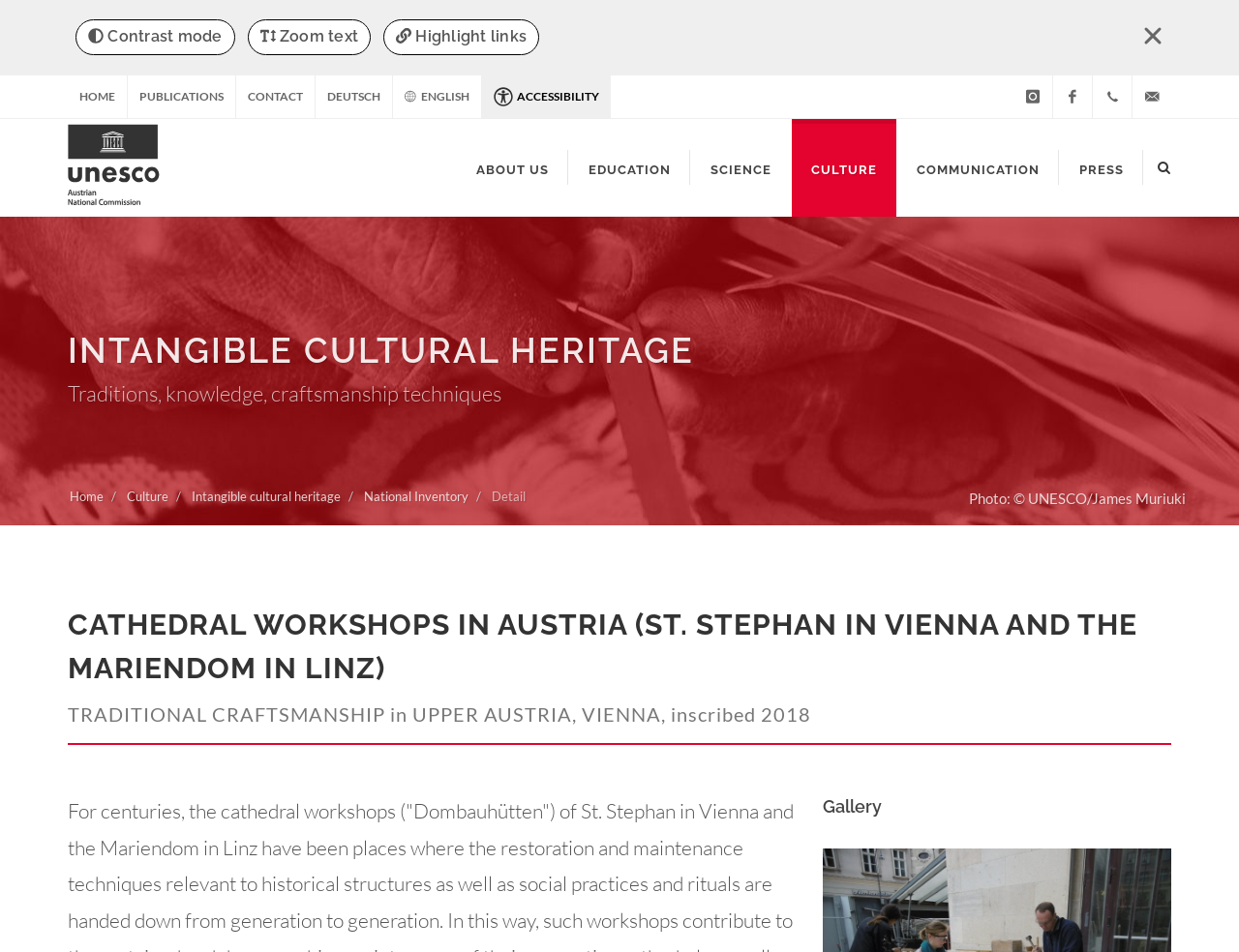Describe all the key features of the webpage in detail.

The webpage is about the Austrian UNESCO Commission, specifically focusing on the cathedral workshops in Austria, including St. Stephan in Vienna and the Mariendom in Linz. 

At the top of the page, there are several accessibility options, including contrast mode, zoom text, and highlight links, followed by a navigation menu with links to HOME, PUBLICATIONS, CONTACT, DEUTSCH, and ENGLISH. 

Below the navigation menu, there are social media links to Instagram, Facebook, and a phone number and email address. 

On the left side of the page, there is a vertical menu with links to ABOUT US, EDUCATION, SCIENCE, CULTURE, COMMUNICATION, PRESS, and a search function. 

The main content of the page is divided into sections. The first section is about intangible cultural heritage, with a heading and a brief description of traditions, knowledge, and craftsmanship techniques. 

Below this section, there are links to related pages, including Home, Culture, Intangible cultural heritage, and National Inventory. 

The next section is about cathedral workshops in Austria, with a heading and a brief description. This section also includes a photo with a caption. 

Finally, there is a section titled "Gallery" at the bottom of the page.